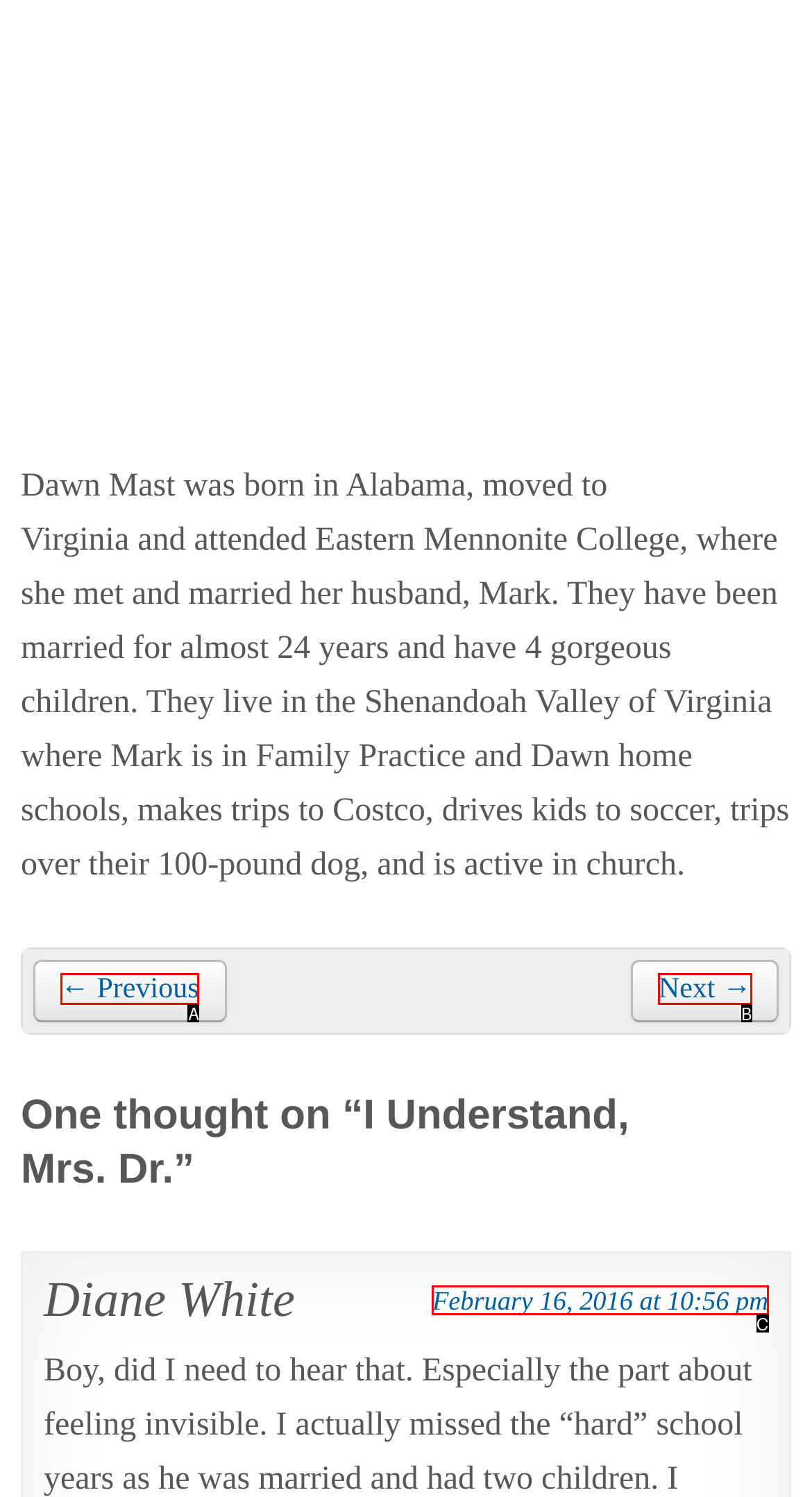Determine which HTML element corresponds to the description: Next →. Provide the letter of the correct option.

B